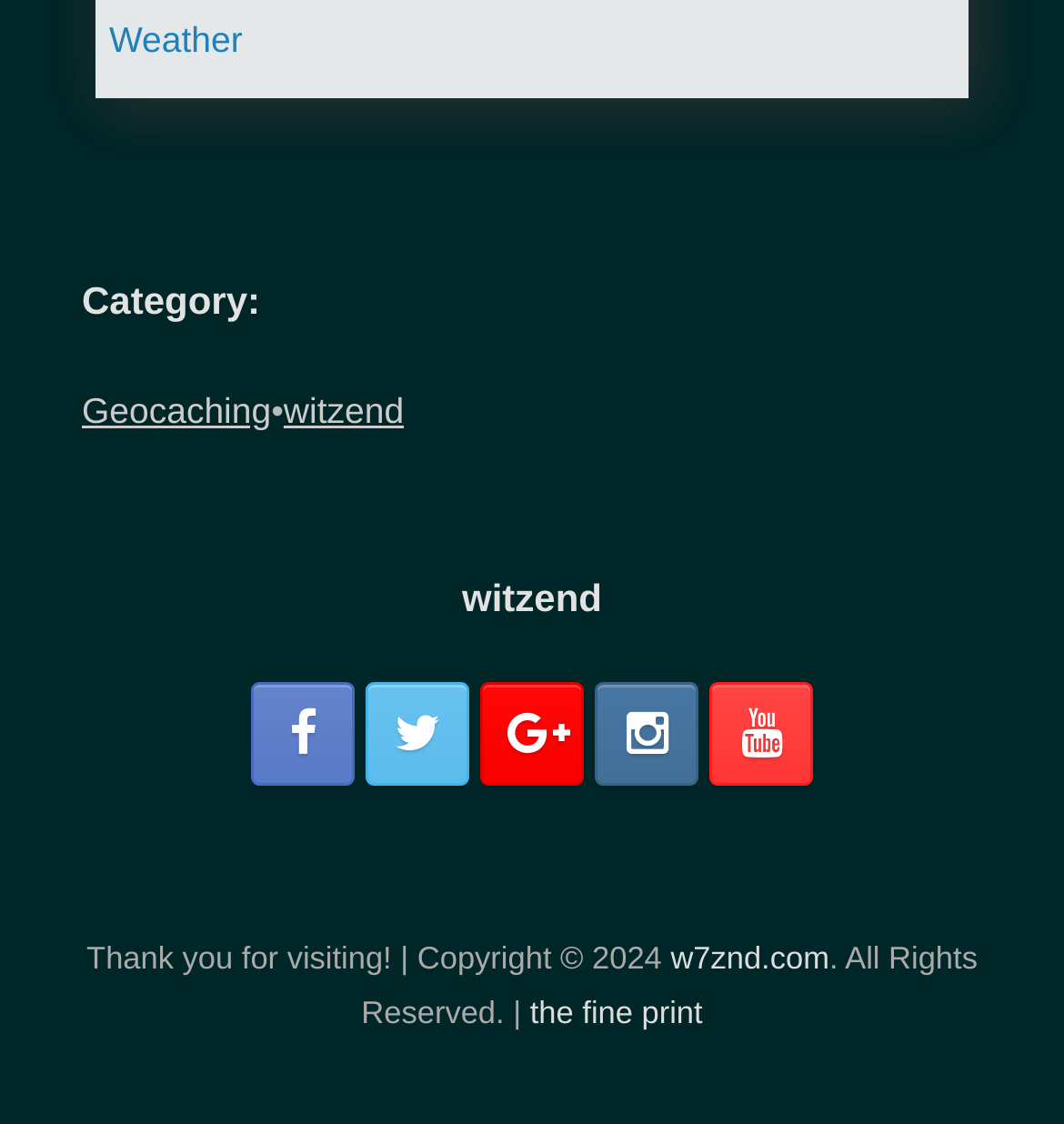Determine the bounding box coordinates for the region that must be clicked to execute the following instruction: "Visit Geocaching".

[0.077, 0.346, 0.255, 0.382]